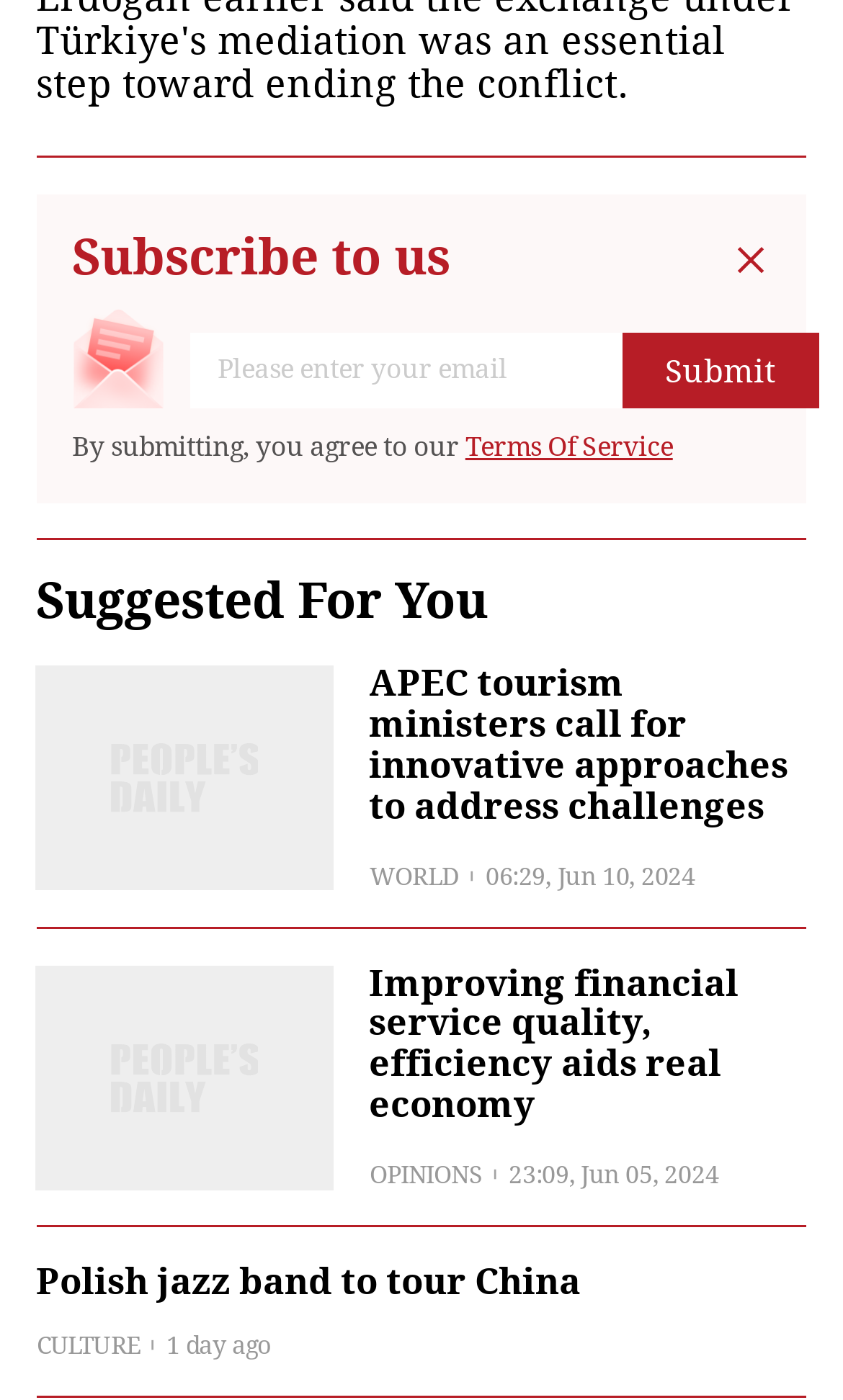Answer the question with a single word or phrase: 
What category is the article 'APEC tourism ministers call for innovative approaches to address challenges' under?

WORLD